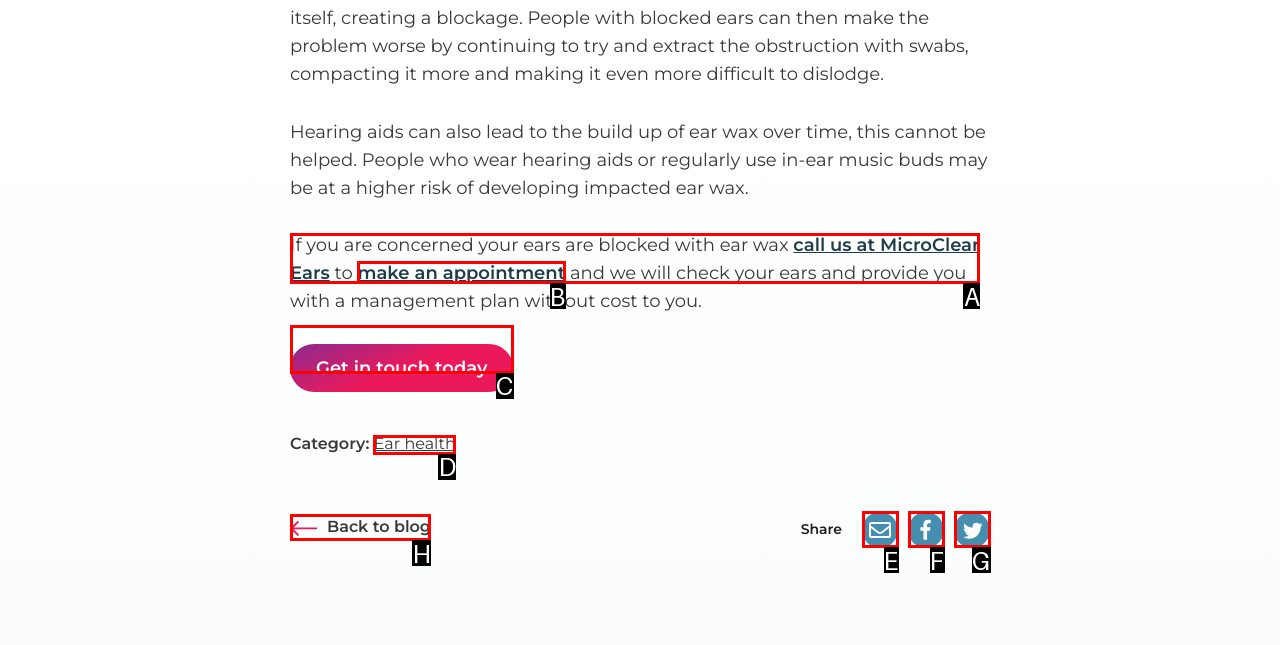To complete the task: Get in touch today, select the appropriate UI element to click. Respond with the letter of the correct option from the given choices.

C